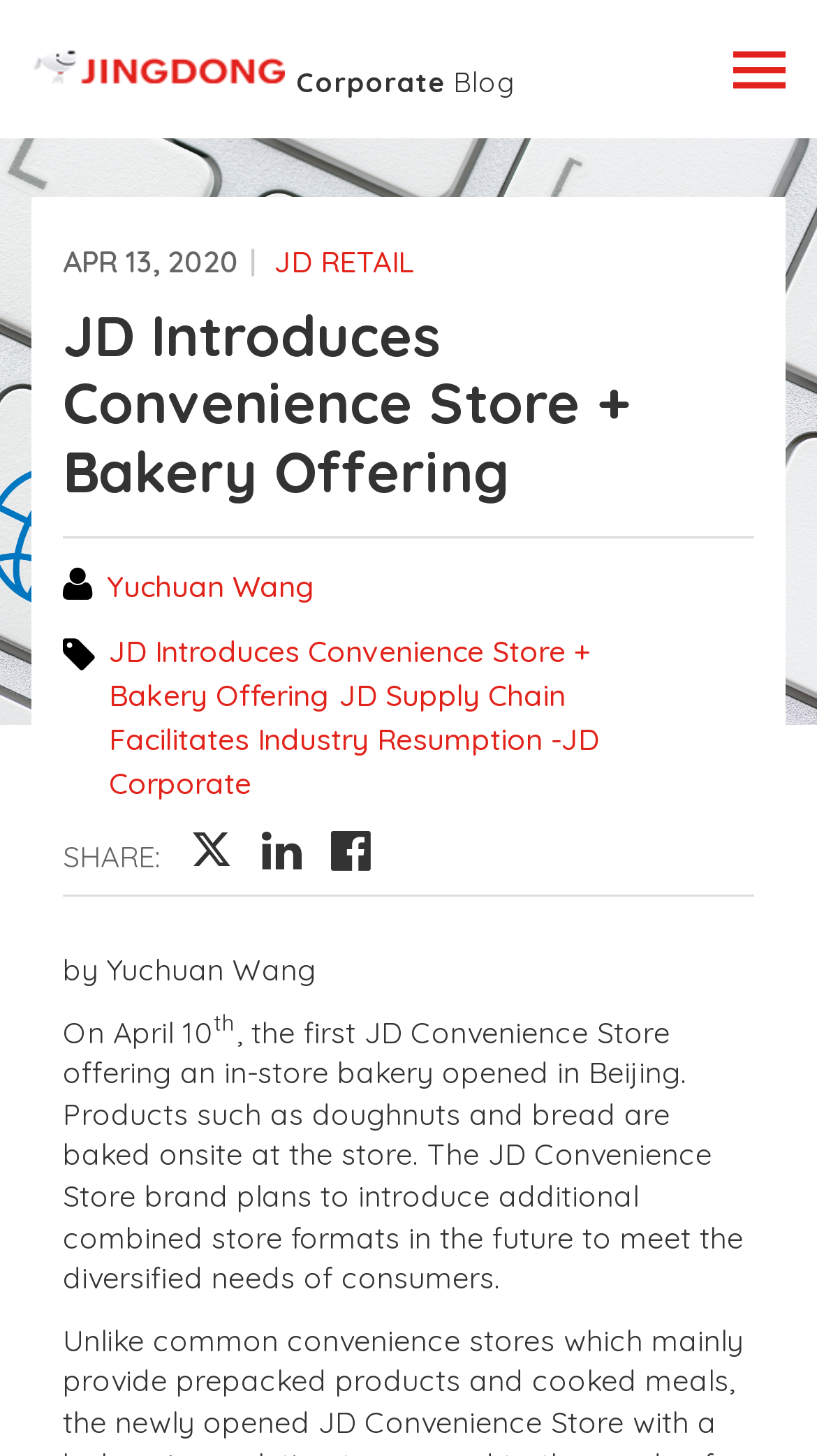Please specify the bounding box coordinates of the clickable region to carry out the following instruction: "Go to Corporate Blog". The coordinates should be four float numbers between 0 and 1, in the format [left, top, right, bottom].

[0.038, 0.032, 0.632, 0.055]